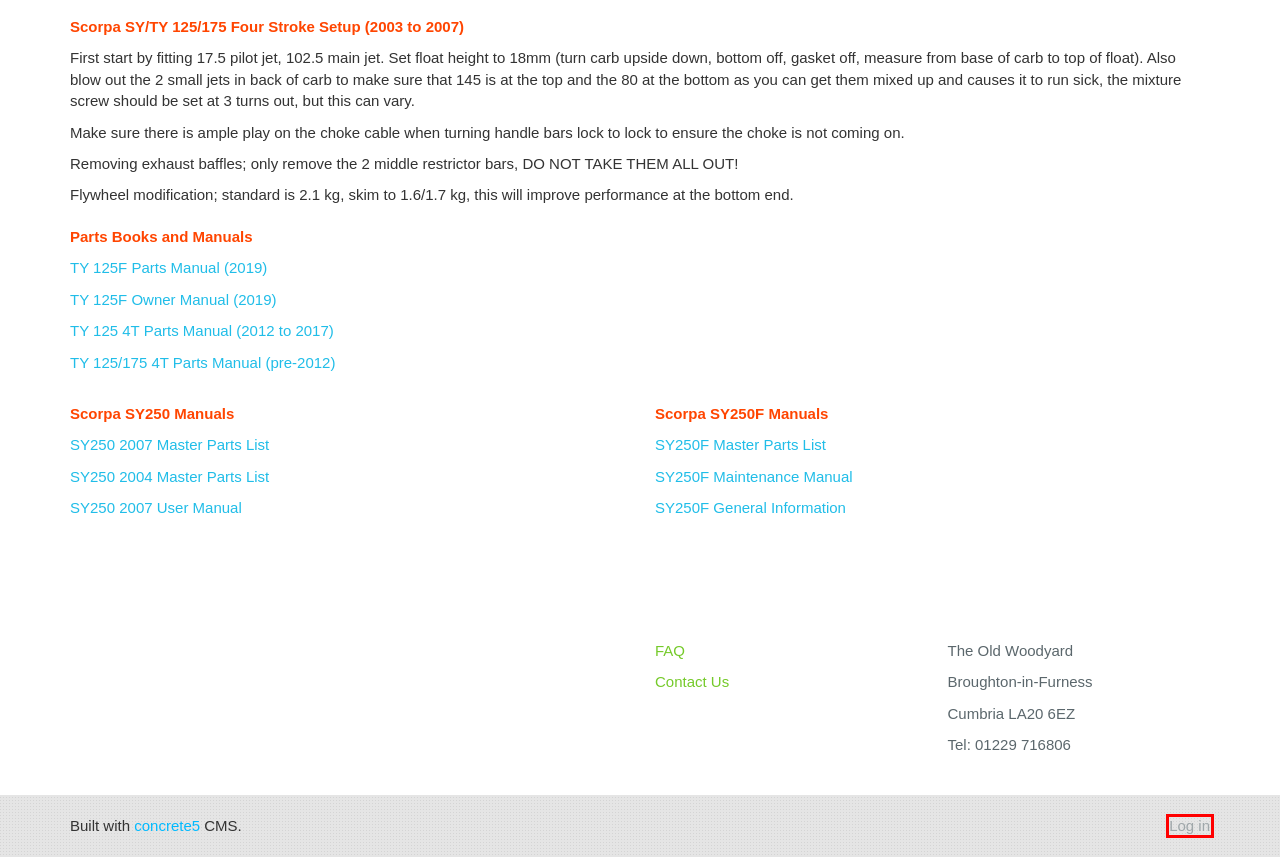Given a webpage screenshot featuring a red rectangle around a UI element, please determine the best description for the new webpage that appears after the element within the bounding box is clicked. The options are:
A. Putoline Oils
B. Birkett Moto Sport Ltd
C. Concrete CMS Is A Content Management System For Teams
D. Login :: BirkettMotoSport
E. Ossa TRi Trials
F. Scorpa Trials Bikes
G. Frequently Asked Questions :: BirkettMotoSport
H. Ritratto Sport Race Wear

D